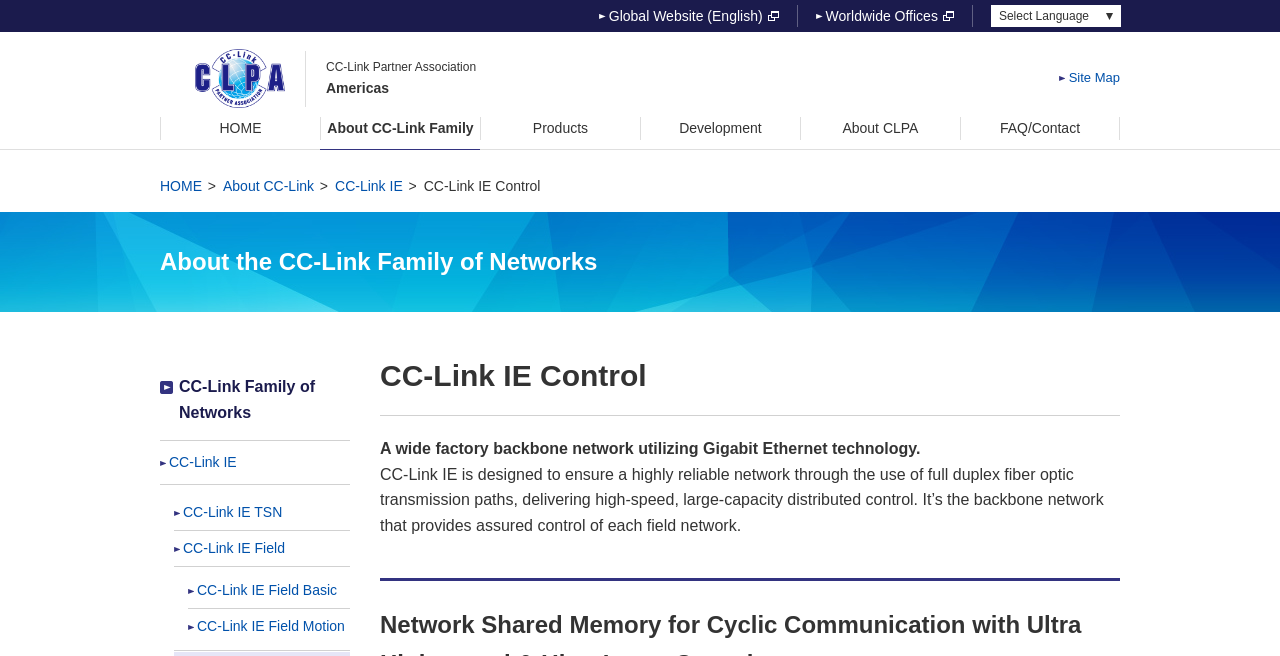Locate the bounding box coordinates of the clickable part needed for the task: "Read about CC-Link Family of Networks".

[0.125, 0.57, 0.273, 0.648]